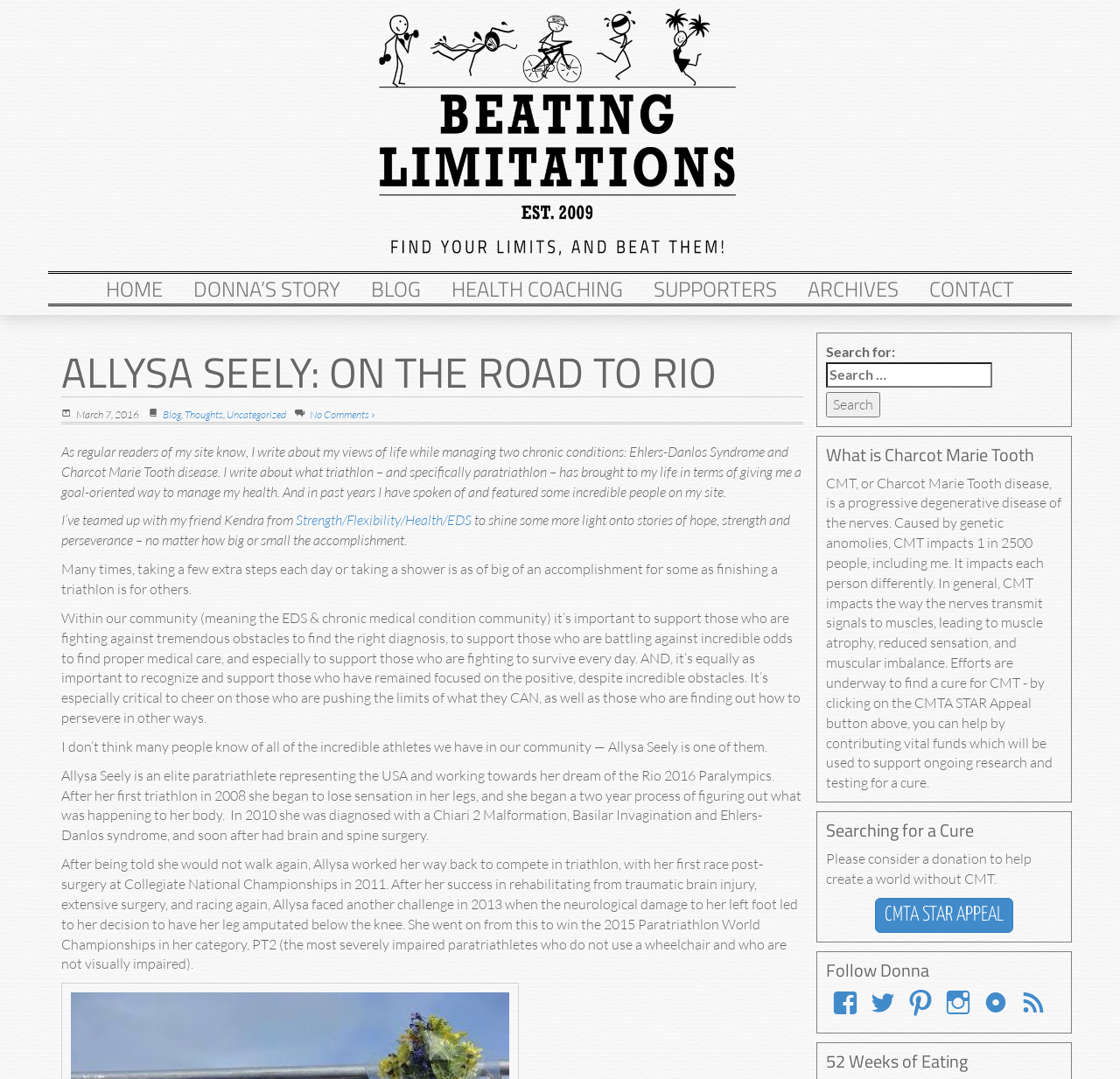What is the theme of the '52 Weeks of Eating' section? Using the information from the screenshot, answer with a single word or phrase.

Food or nutrition